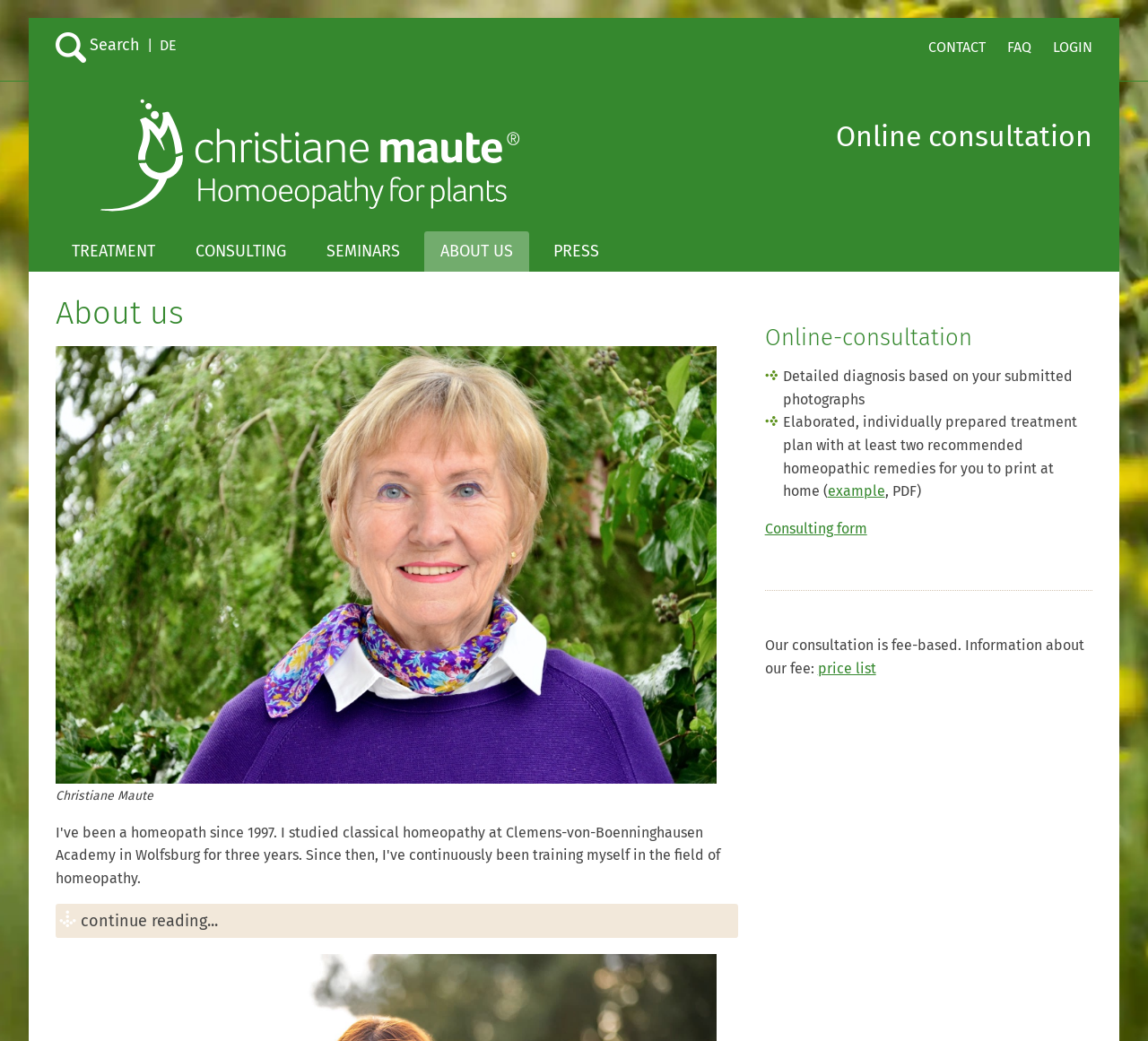Specify the bounding box coordinates of the area that needs to be clicked to achieve the following instruction: "Switch to German language".

[0.139, 0.035, 0.154, 0.052]